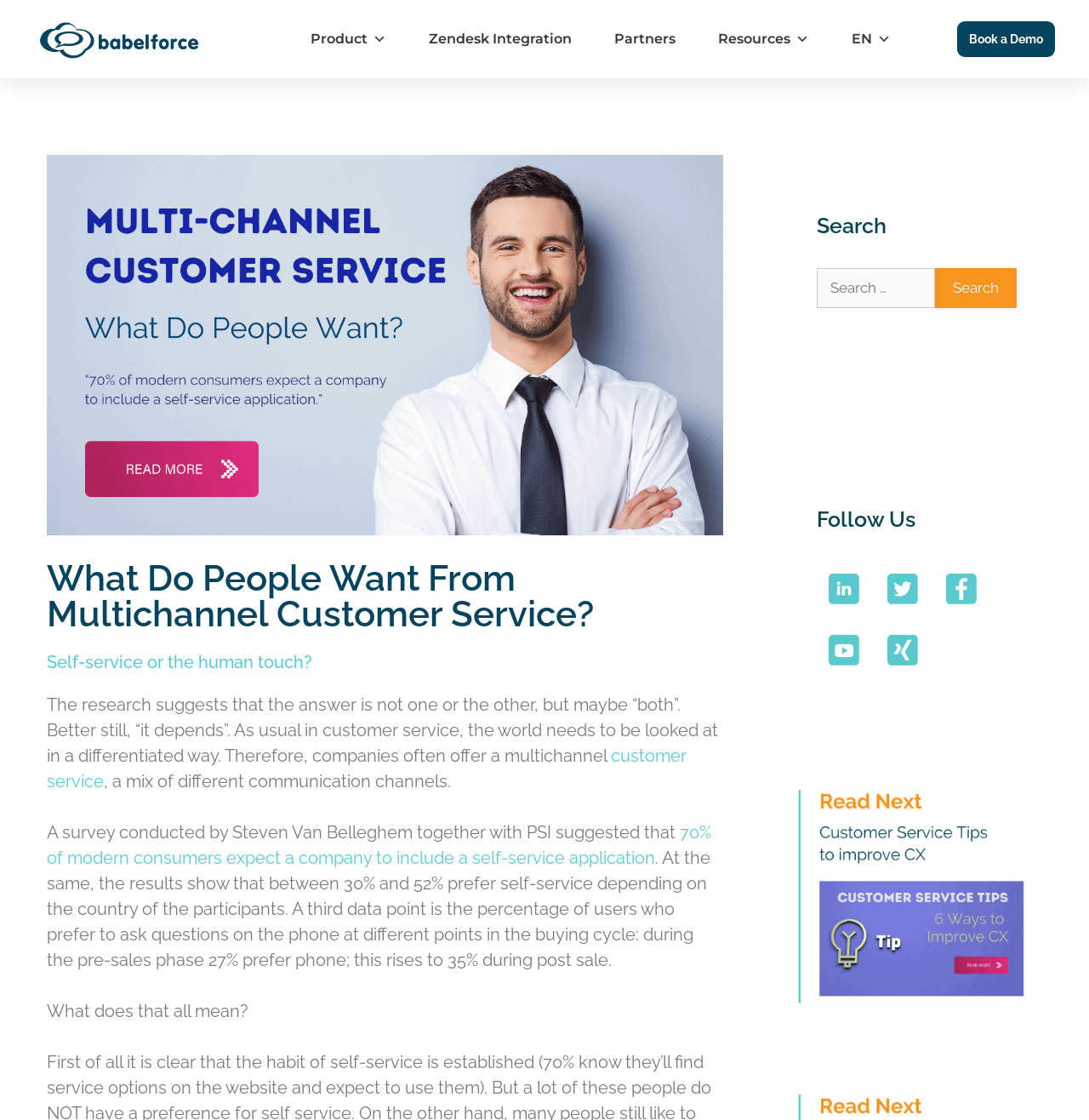Identify the bounding box coordinates of the region I need to click to complete this instruction: "Explore the 'Resources' menu".

[0.64, 0.02, 0.762, 0.05]